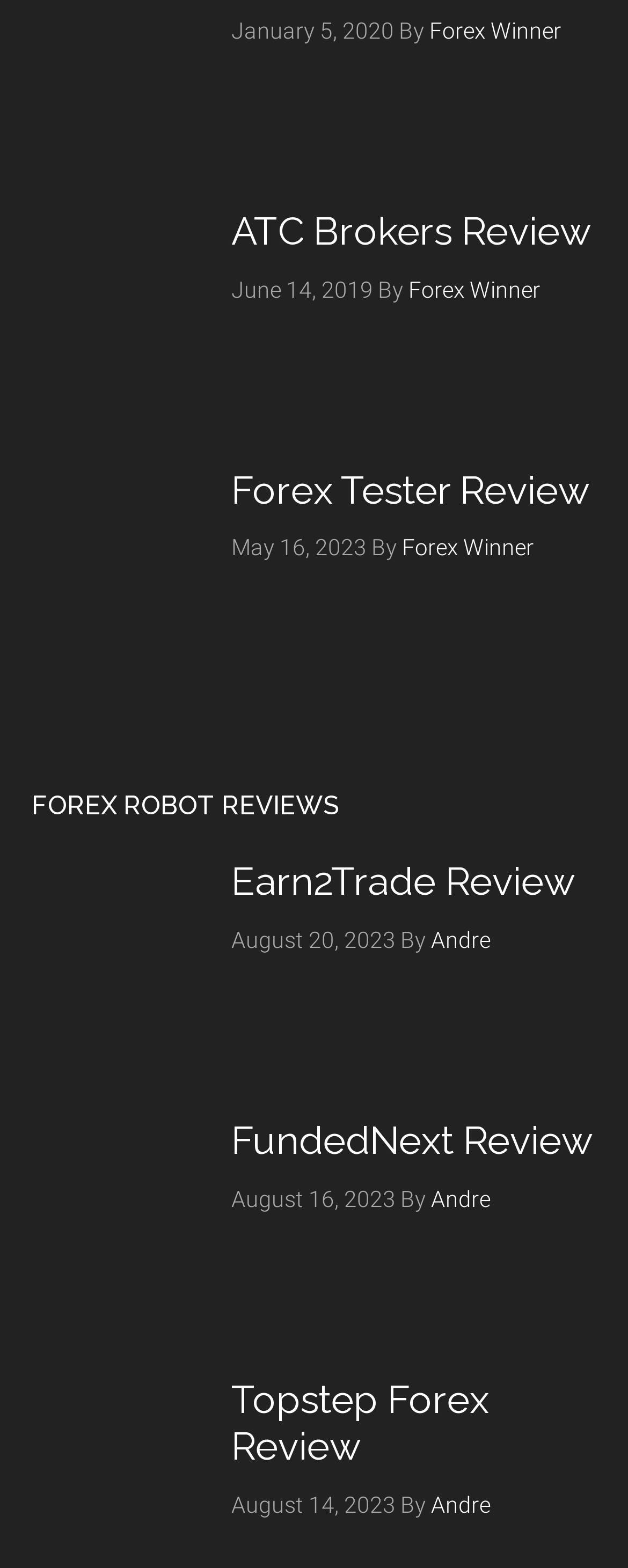Determine the bounding box coordinates of the UI element that matches the following description: "Forgot password?". The coordinates should be four float numbers between 0 and 1 in the format [left, top, right, bottom].

None